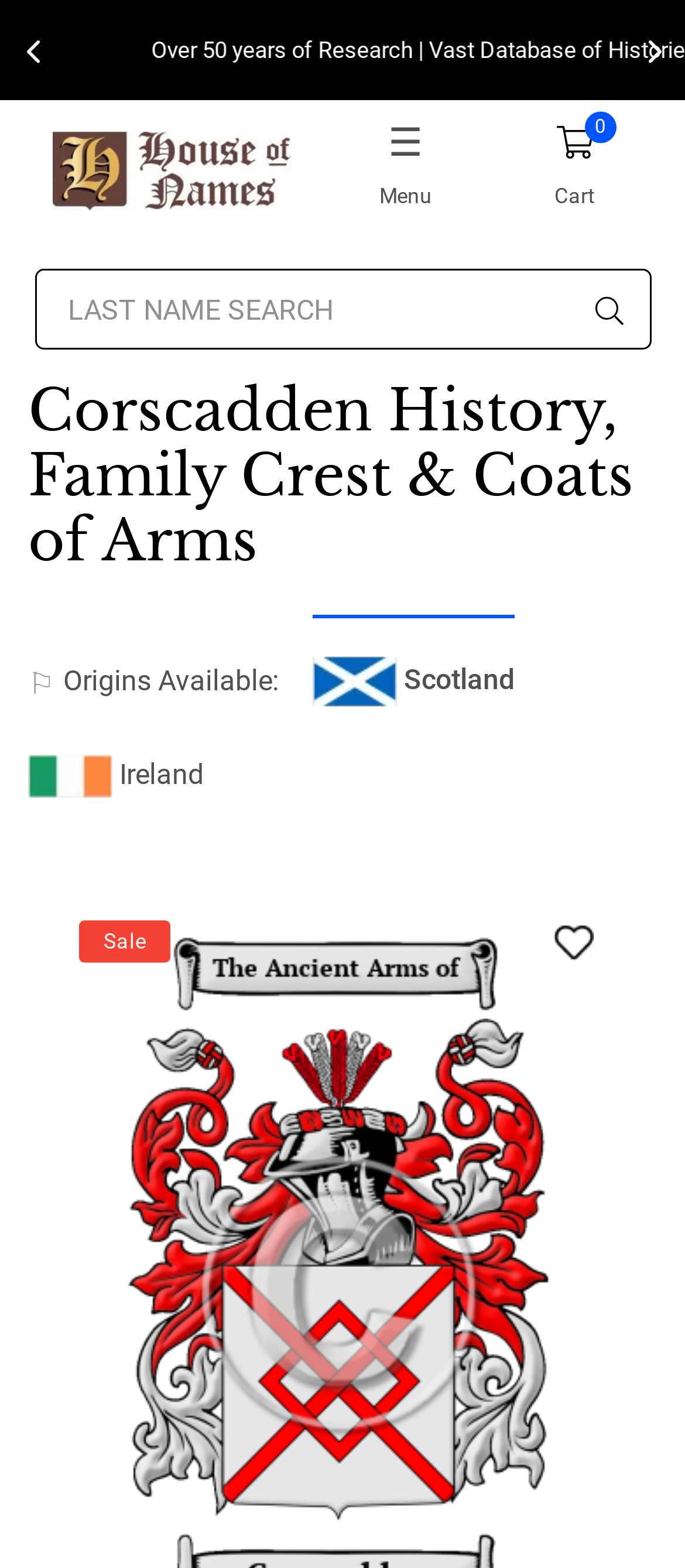Explain in detail what you observe on this webpage.

This webpage is about the Corscadden family crest, its origin, and history. At the top, there is a layout table with a row containing a cell that displays the text "Over 50 years of Research | Vast Database of Histories". Below this, there are two links, "HouseofNames" with an accompanying image, and "☰ Menu". To the right of these links, there is another link "0 Cart" with a shopping cart icon. 

Further down, there is a search box with the label "LAST NAME SEARCH" that spans almost the entire width of the page. Above the search box, there is a button labeled "Search" with a search icon. 

Below the search box, there is a heading that reads "Corscadden History, Family Crest & Coats of Arms". Underneath this heading, there is an image of Scotland, a link to "Ireland" with a small Ireland flag icon, and an image of the Corscadden family crest. 

To the right of the family crest image, there are two links: "Corscadden Family Crest Download (JPG) Heritage Series - 600 DPI" and "Wishlist". Above the "Wishlist" link, there is a "Sale" label. At the very bottom of the page, there is a "Scroll to Top" link.